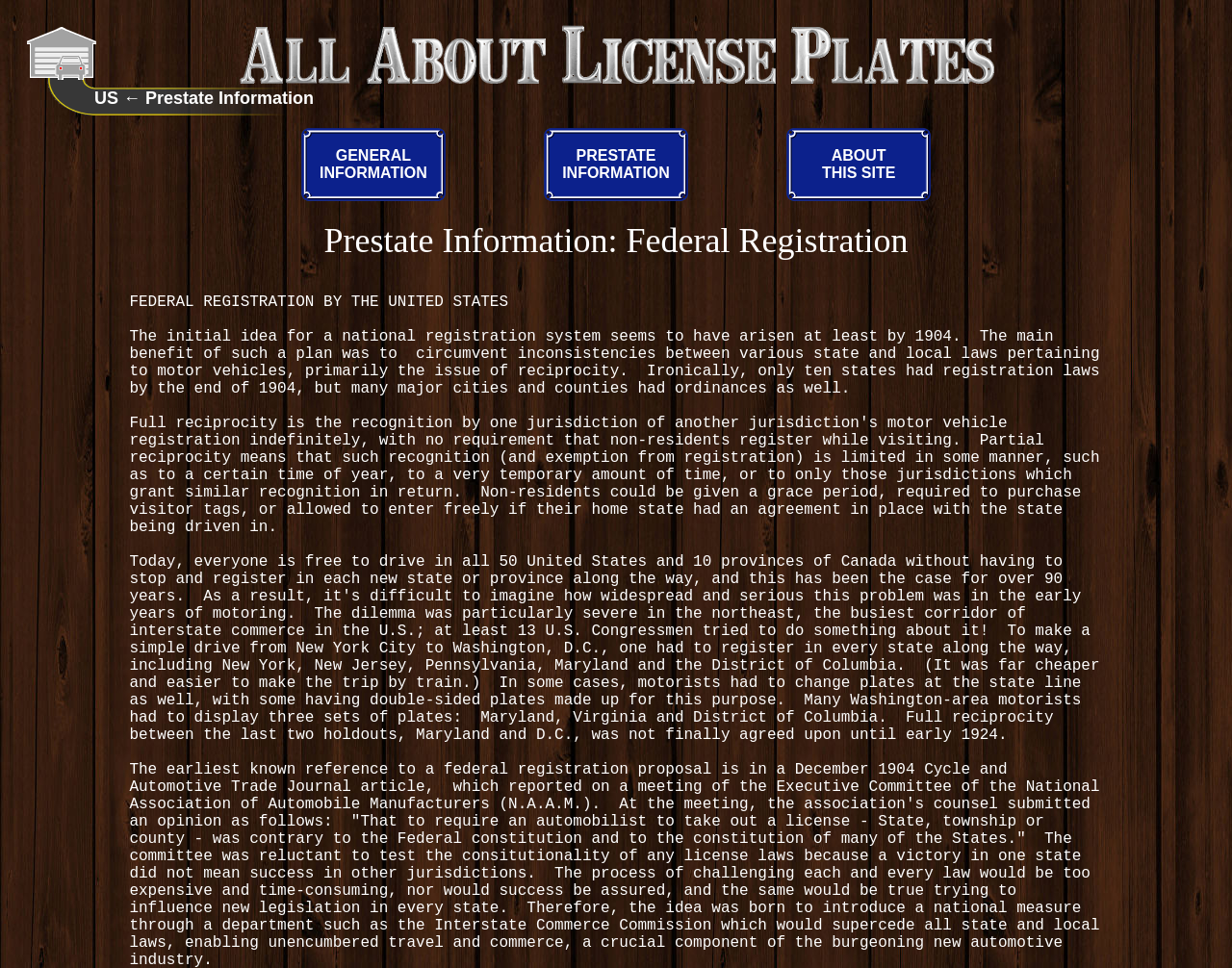Determine the bounding box coordinates of the UI element described by: "←".

[0.096, 0.091, 0.118, 0.111]